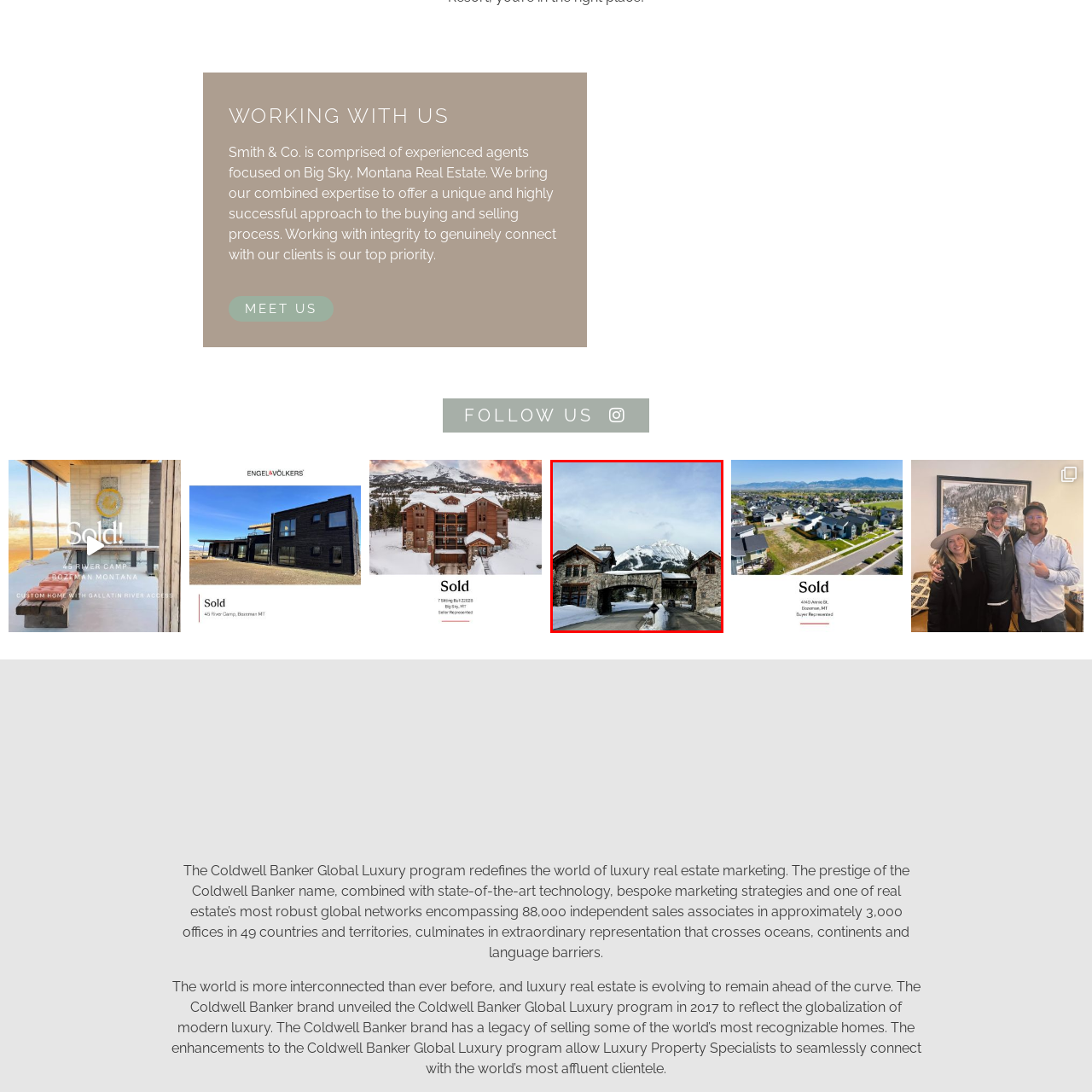What is the season depicted in the image?
Inspect the highlighted part of the image and provide a single word or phrase as your answer.

winter